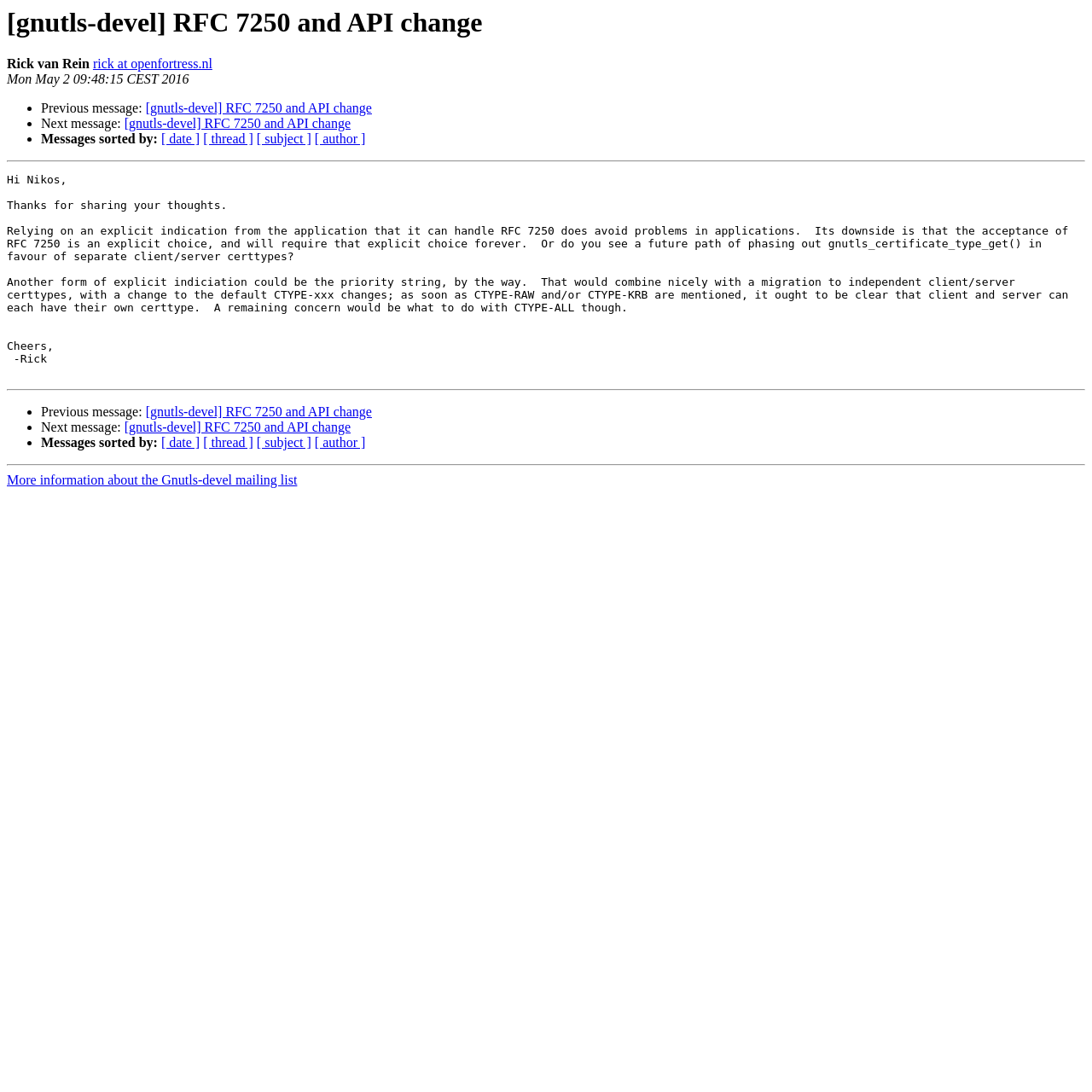Identify the bounding box of the UI component described as: "rick at openfortress.nl".

[0.085, 0.052, 0.194, 0.065]